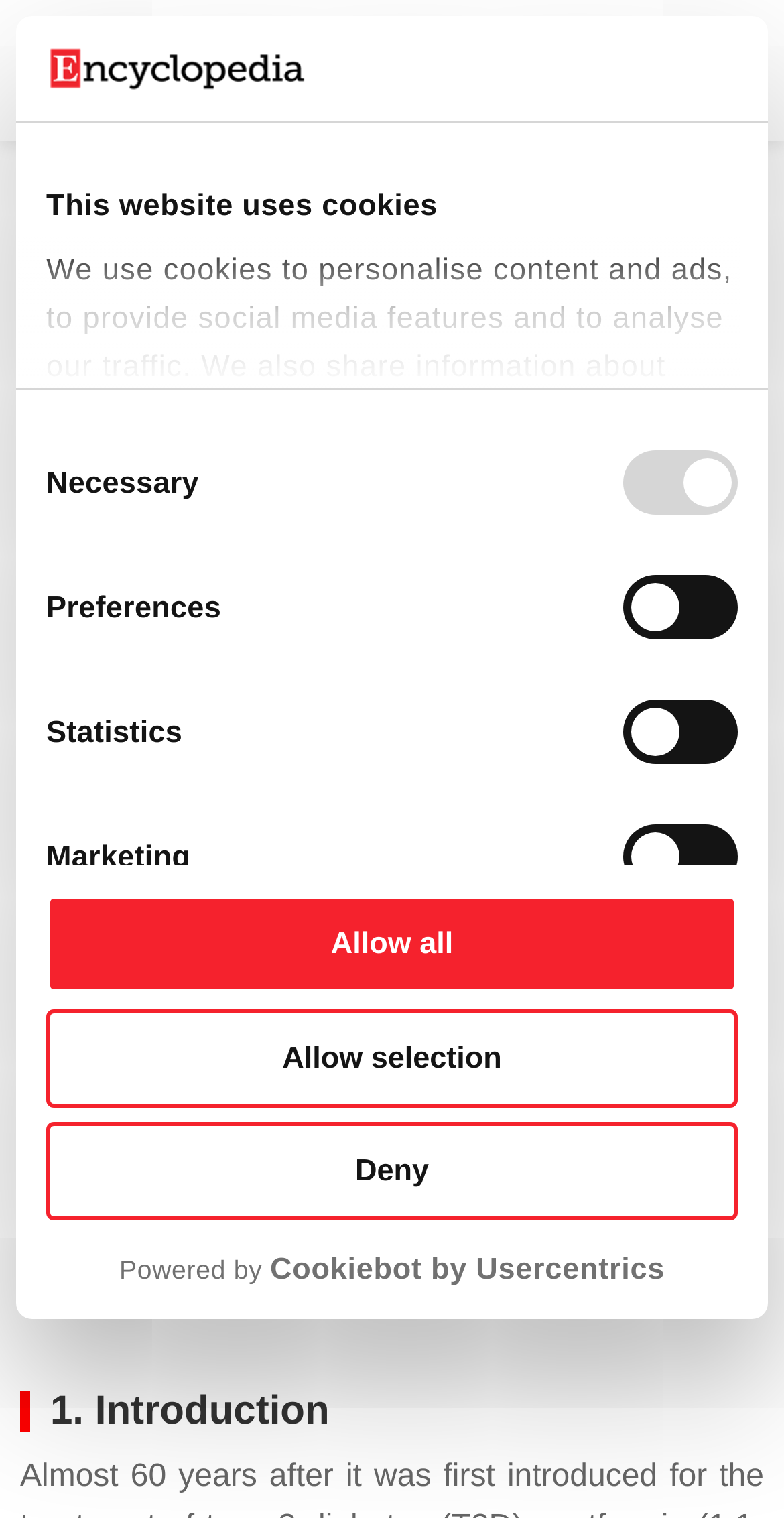Provide a brief response to the question using a single word or phrase: 
What is the first-line therapy for newly diagnosed individuals with type 2 diabetes?

Metformin